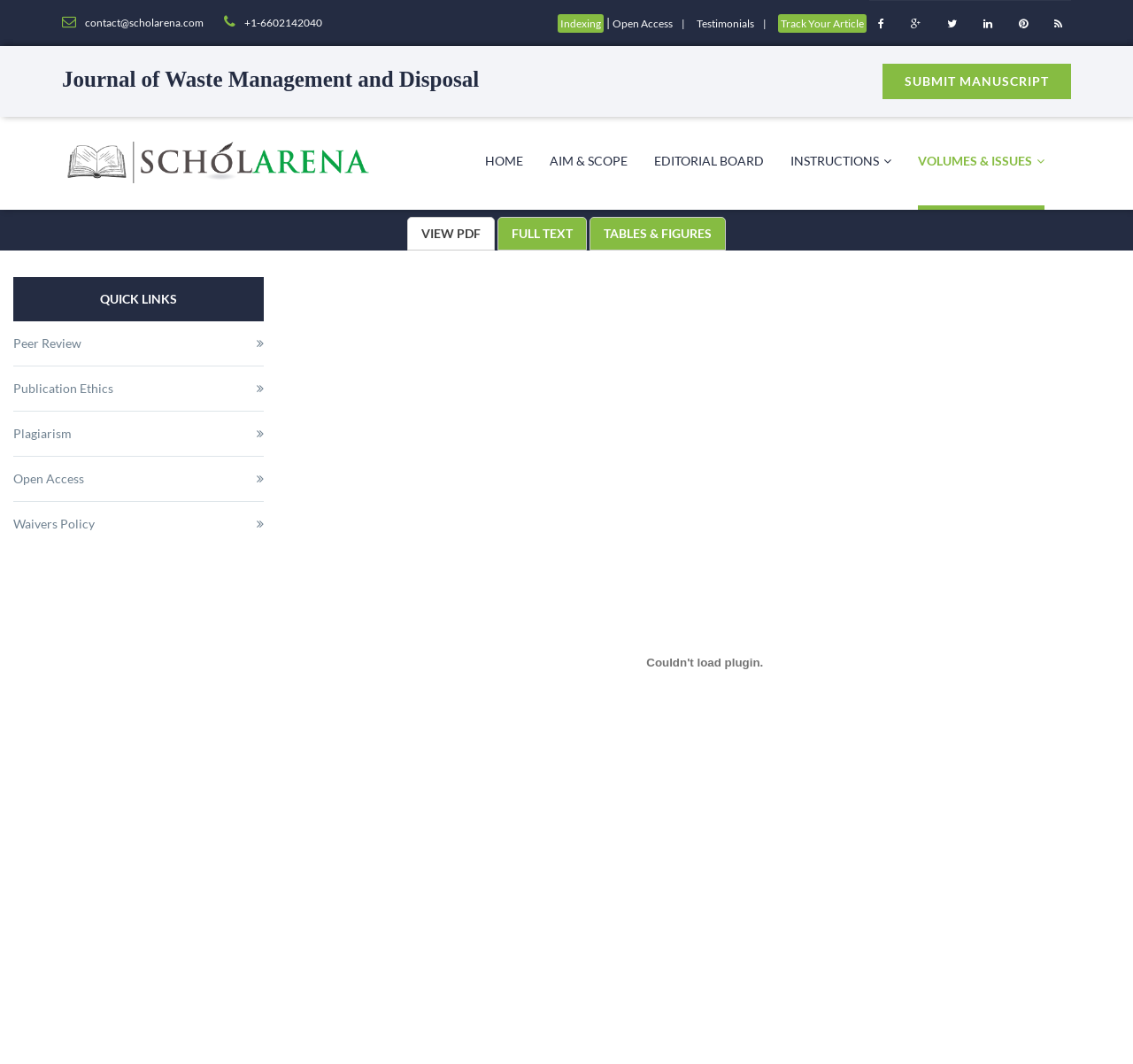Locate the UI element described by FULL TEXT in the provided webpage screenshot. Return the bounding box coordinates in the format (top-left x, top-left y, bottom-right x, bottom-right y), ensuring all values are between 0 and 1.

[0.439, 0.204, 0.518, 0.235]